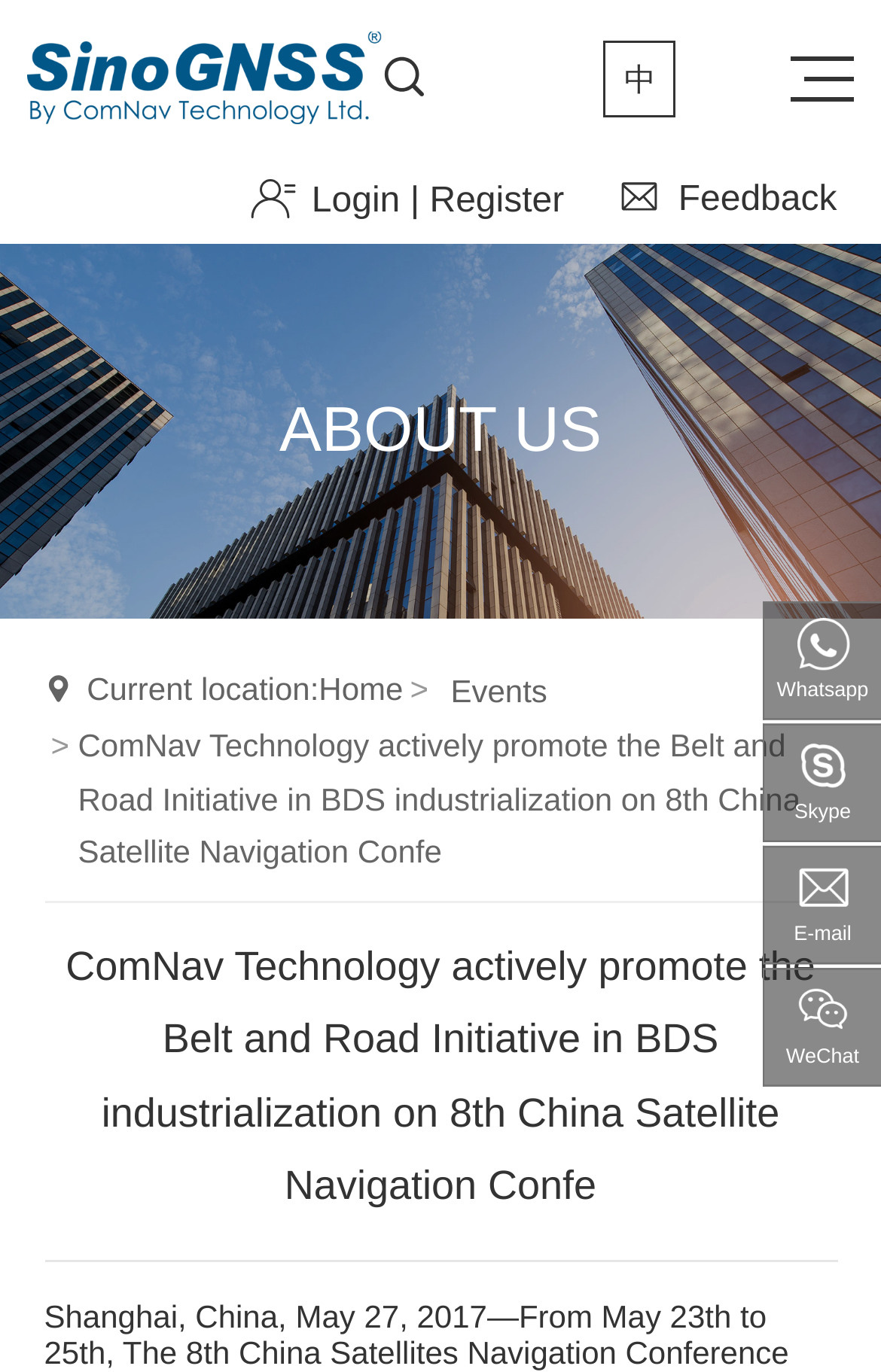Please respond in a single word or phrase: 
What is the text above the separator?

ComNav Technology actively promote the Belt and Road Initiative in BDS industrialization on 8th China Satellite Navigation Confe